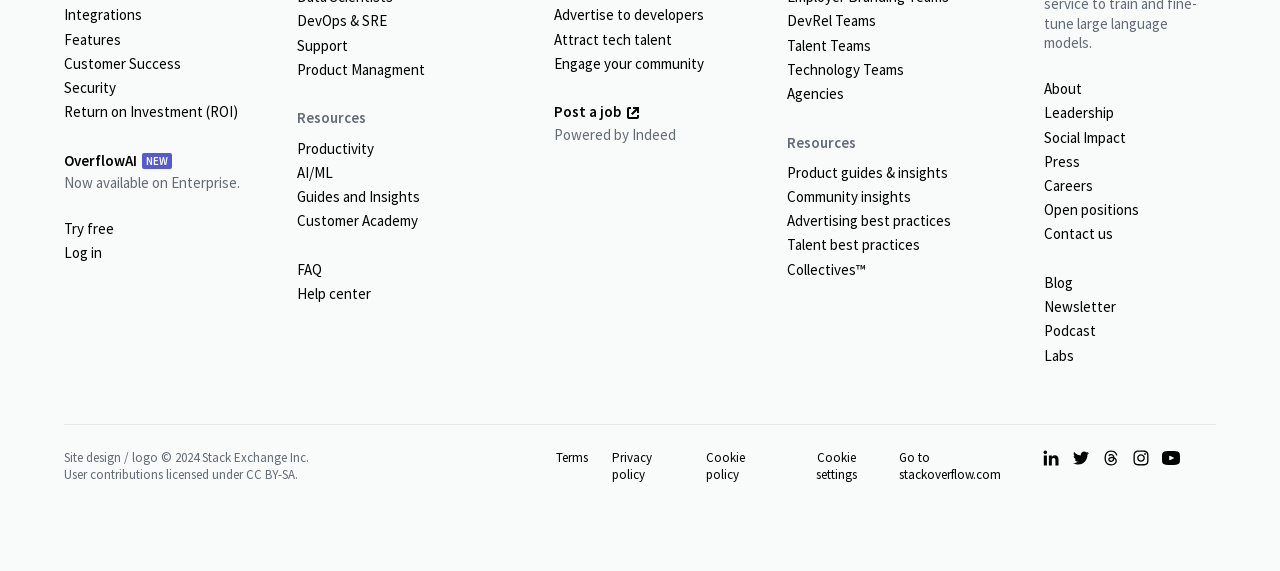Please identify the bounding box coordinates of the clickable region that I should interact with to perform the following instruction: "Try OverflowAI for free". The coordinates should be expressed as four float numbers between 0 and 1, i.e., [left, top, right, bottom].

[0.05, 0.38, 0.232, 0.422]